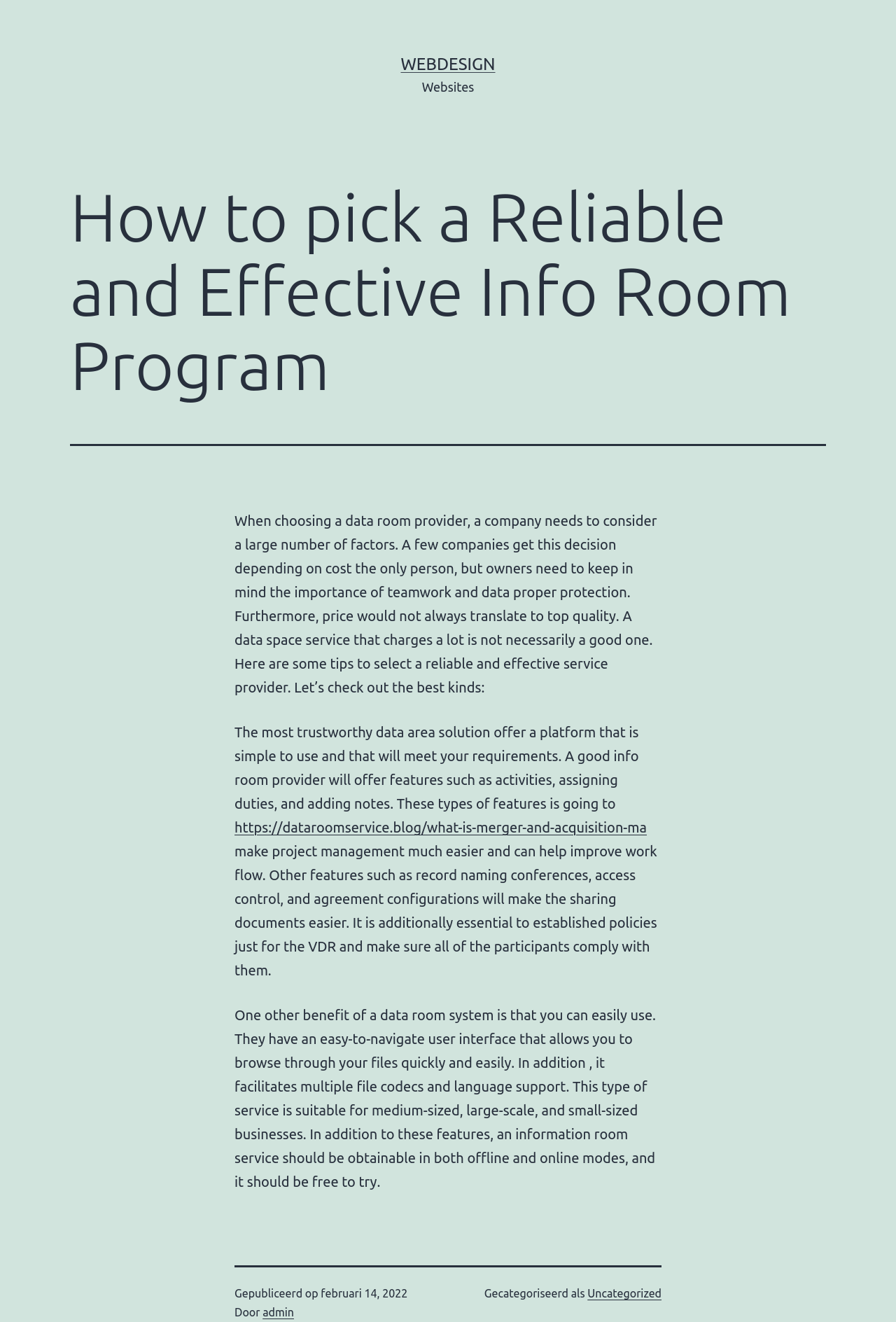What is the benefit of a data room system?
Please provide an in-depth and detailed response to the question.

According to the webpage, one of the benefits of a data room system is that it is easy to use, with an easy-to-navigate user interface that allows users to browse through files quickly and easily, and it also facilitates multiple file formats and language support.